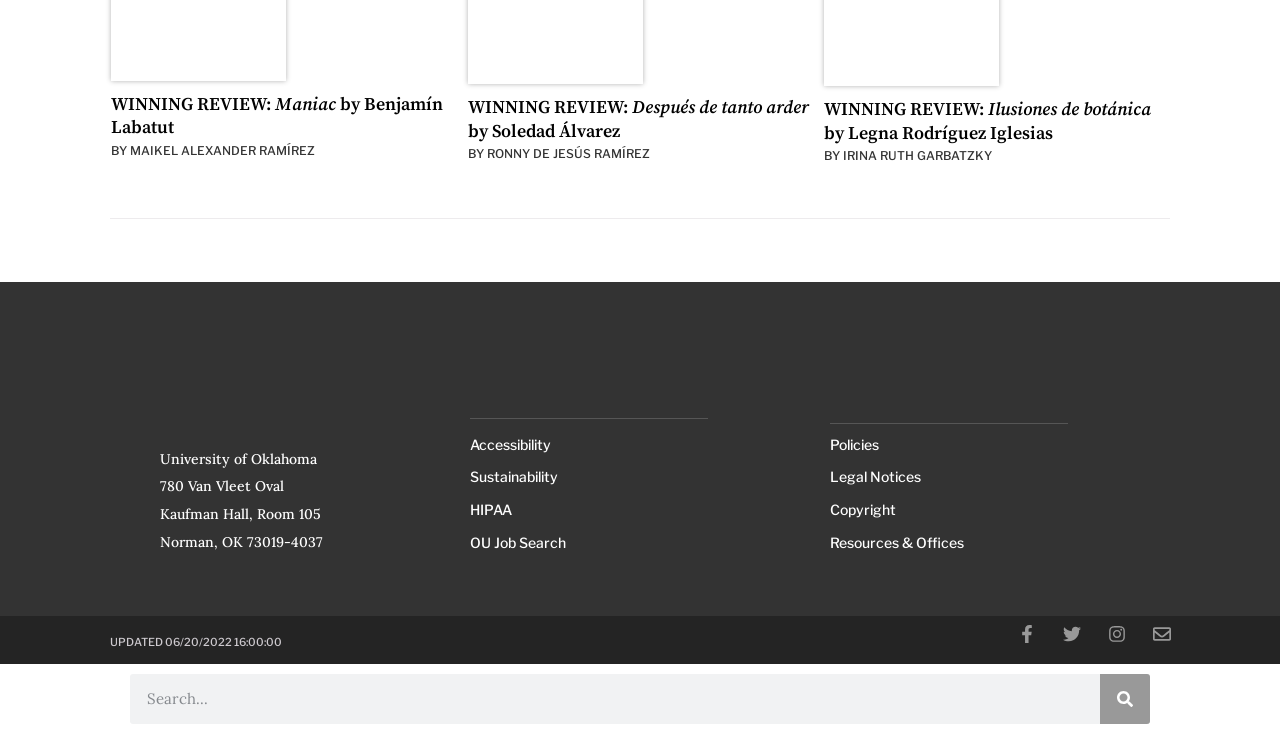How many social media links are there?
Based on the image, respond with a single word or phrase.

4